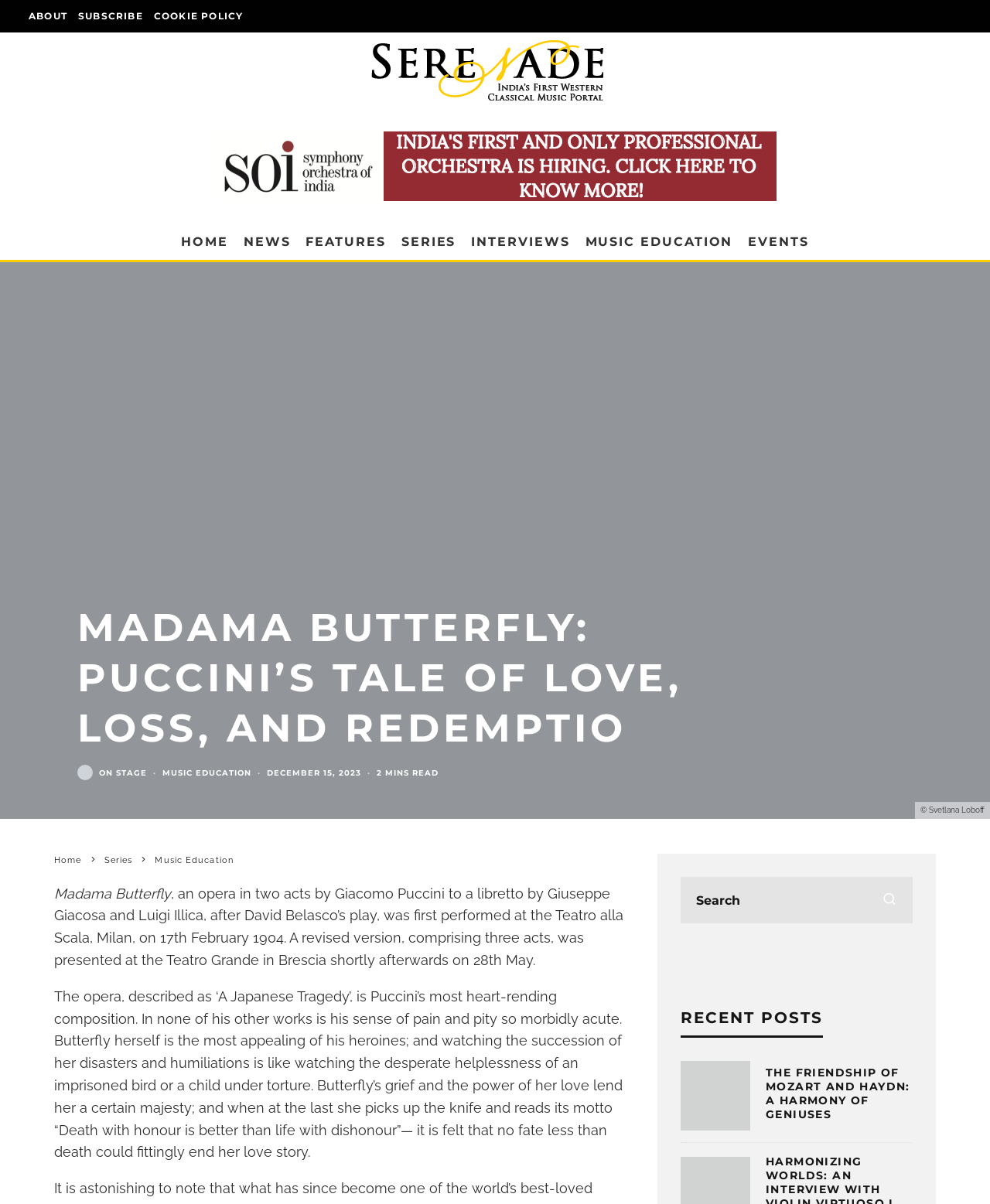Give a detailed account of the webpage.

The webpage is about Madama Butterfly, an opera by Giacomo Puccini. At the top, there are several links, including "ABOUT", "SUBSCRIBE", and "COOKIE POLICY", aligned horizontally. Below these links, there is a large image that takes up most of the width of the page.

On the left side of the page, there is a navigation menu with links to "HOME", "NEWS", "FEATURES", "SERIES", "INTERVIEWS", "MUSIC EDUCATION", and "EVENTS". These links are stacked vertically.

The main content of the page is divided into two sections. The first section has a heading "MADAMA BUTTERFLY: PUCCINI’S TALE OF LOVE, LOSS, AND REDEMPTION" and is followed by a link to "ON Stage" with a small image. There are also links to "MUSIC EDUCATION" and a timestamp "DECEMBER 15, 2023" with a read time of "2 MINS READ".

The second section has a heading "RECENT POSTS" and features an article with a link and a heading "THE FRIENDSHIP OF MOZART AND HAYDN: A HARMONY OF GENIUSES". Below this article, there is a search form with a search button.

At the bottom of the page, there is a copyright notice "© Svetlana Loboff" and a few more links to "Home", "Series", and "Music Education". There is also a brief summary of Madama Butterfly, describing it as an opera in two acts by Giacomo Puccini, and a longer passage that discusses the opera's story and themes.